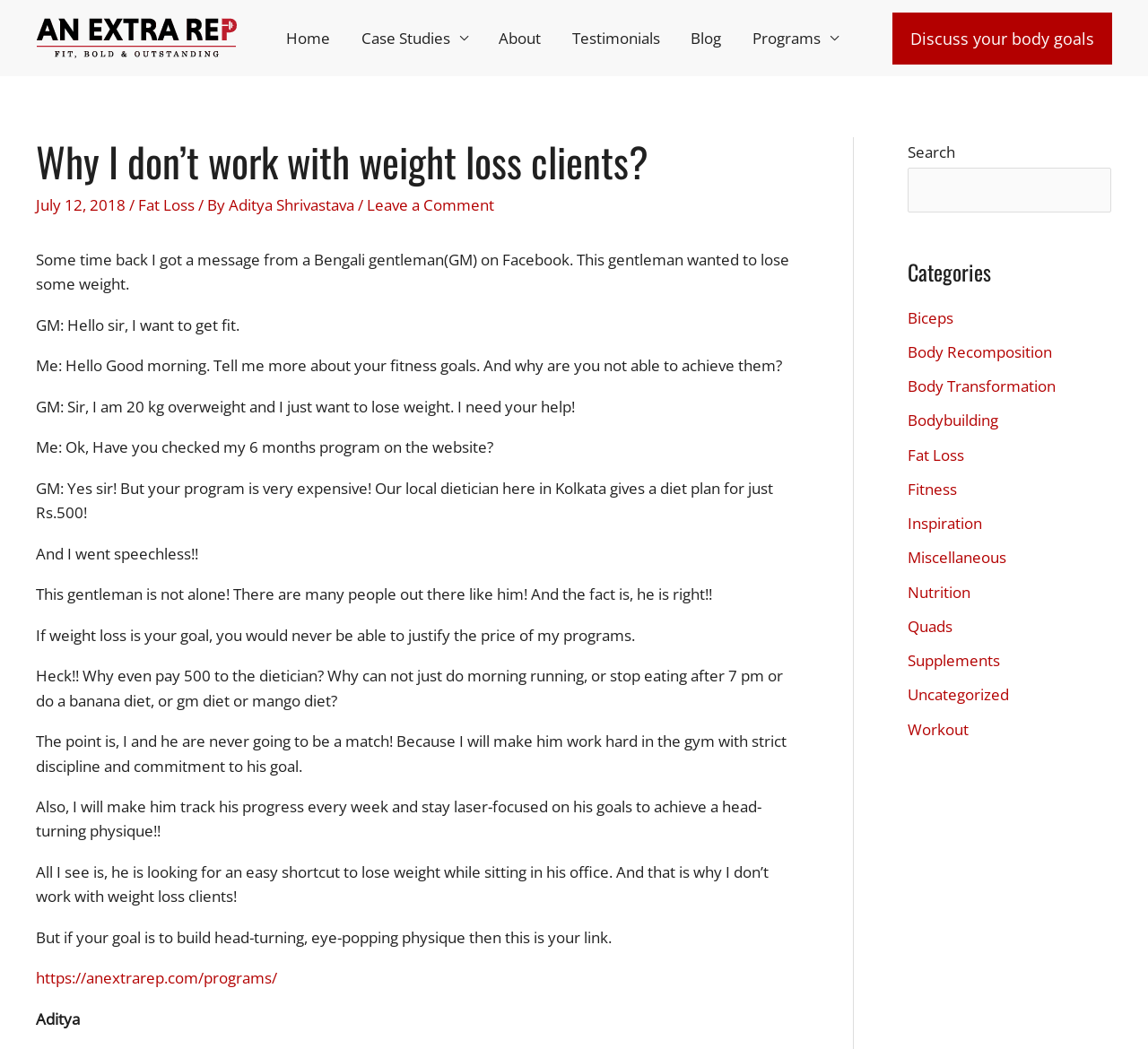Please respond to the question using a single word or phrase:
What is the name of the body transformation coach?

Aditya Shrivastava